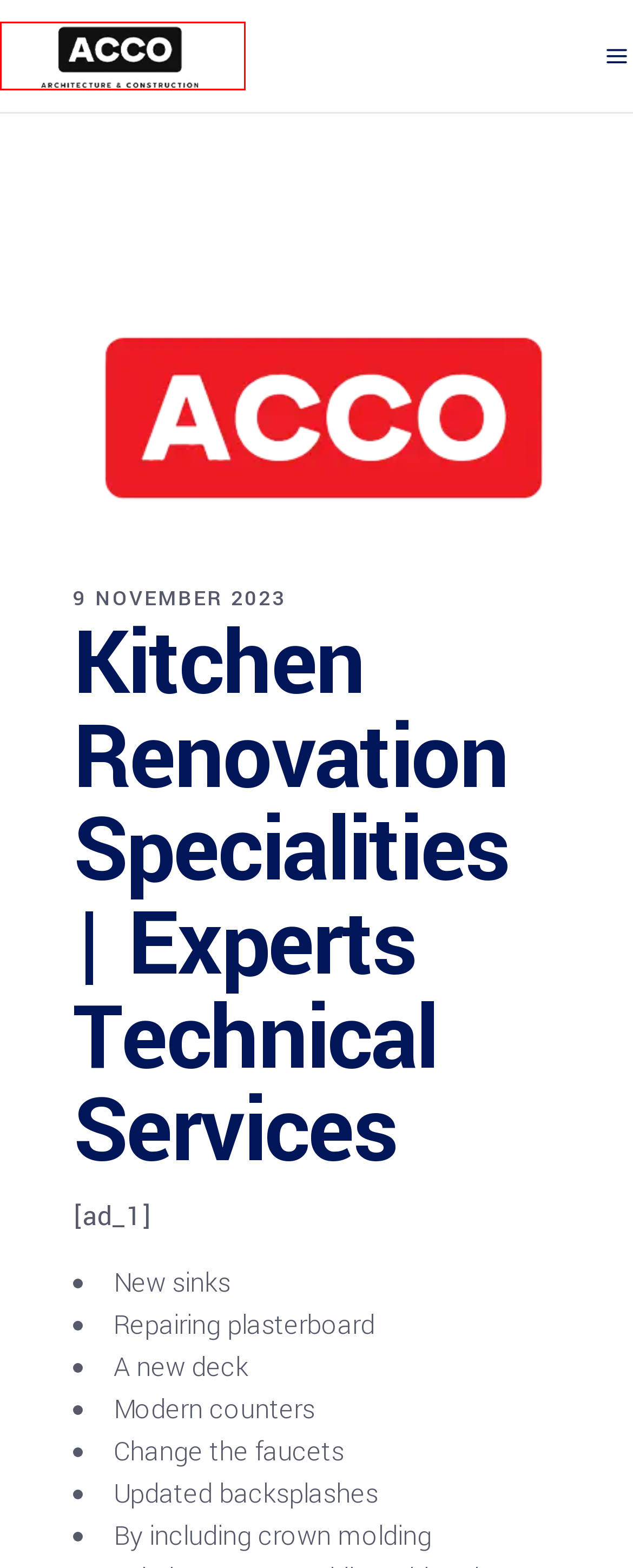Analyze the screenshot of a webpage featuring a red rectangle around an element. Pick the description that best fits the new webpage after interacting with the element inside the red bounding box. Here are the candidates:
A. ACCO Construction
B. The Impact of a Full Home Fit-Out by Smart Renovation Dubai UAE – ACCO Construction
C. Contact Us - ACCO Construction
D. Architectural Design - ACCO Construction
E. About Us - ACCO Construction
F. Expert Landscaping and Pool Design Services in Dubai – ACCO Construction
G. November 2023 – ACCO Construction
H. Construction – ACCO Construction

A